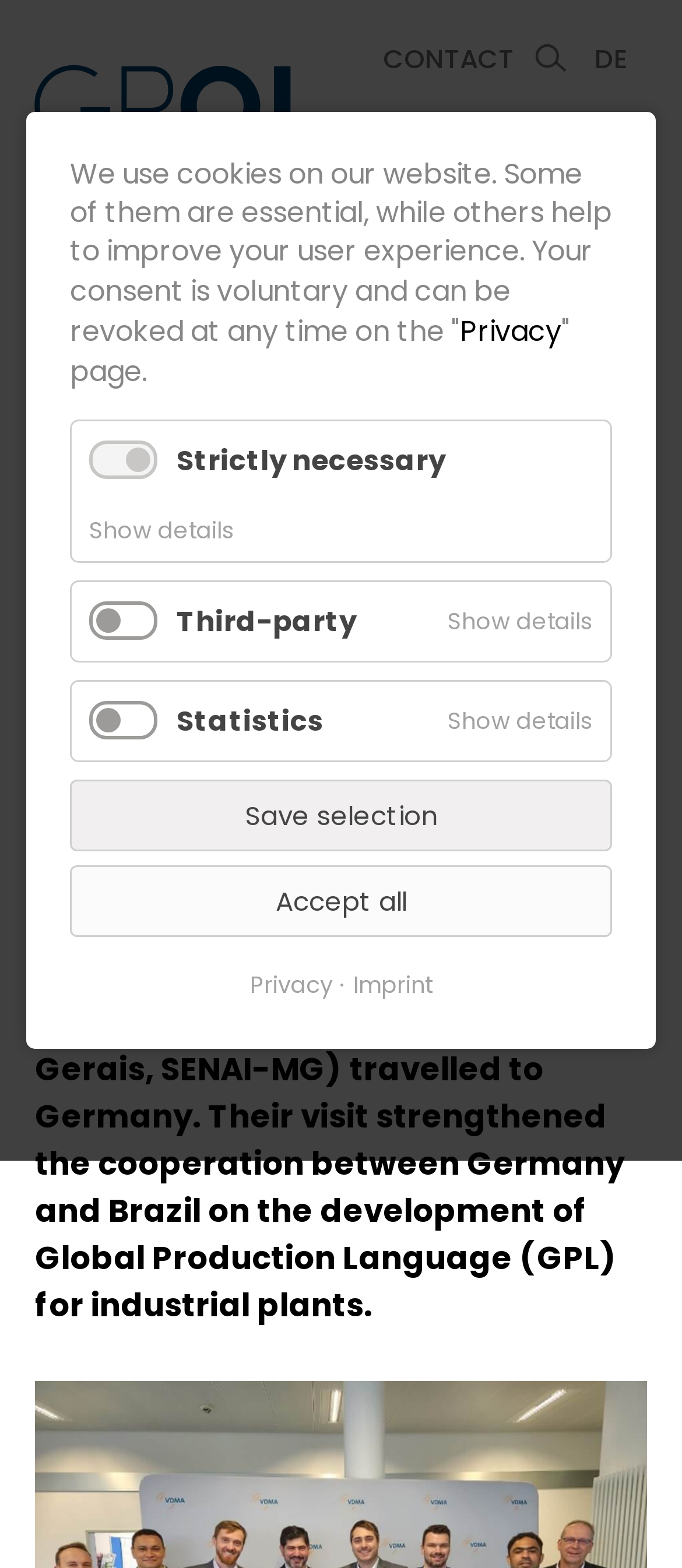What is the headline of the webpage?

BRAZILIAN DELEGATION MEETS WITH PARTNERS IN GERMANY